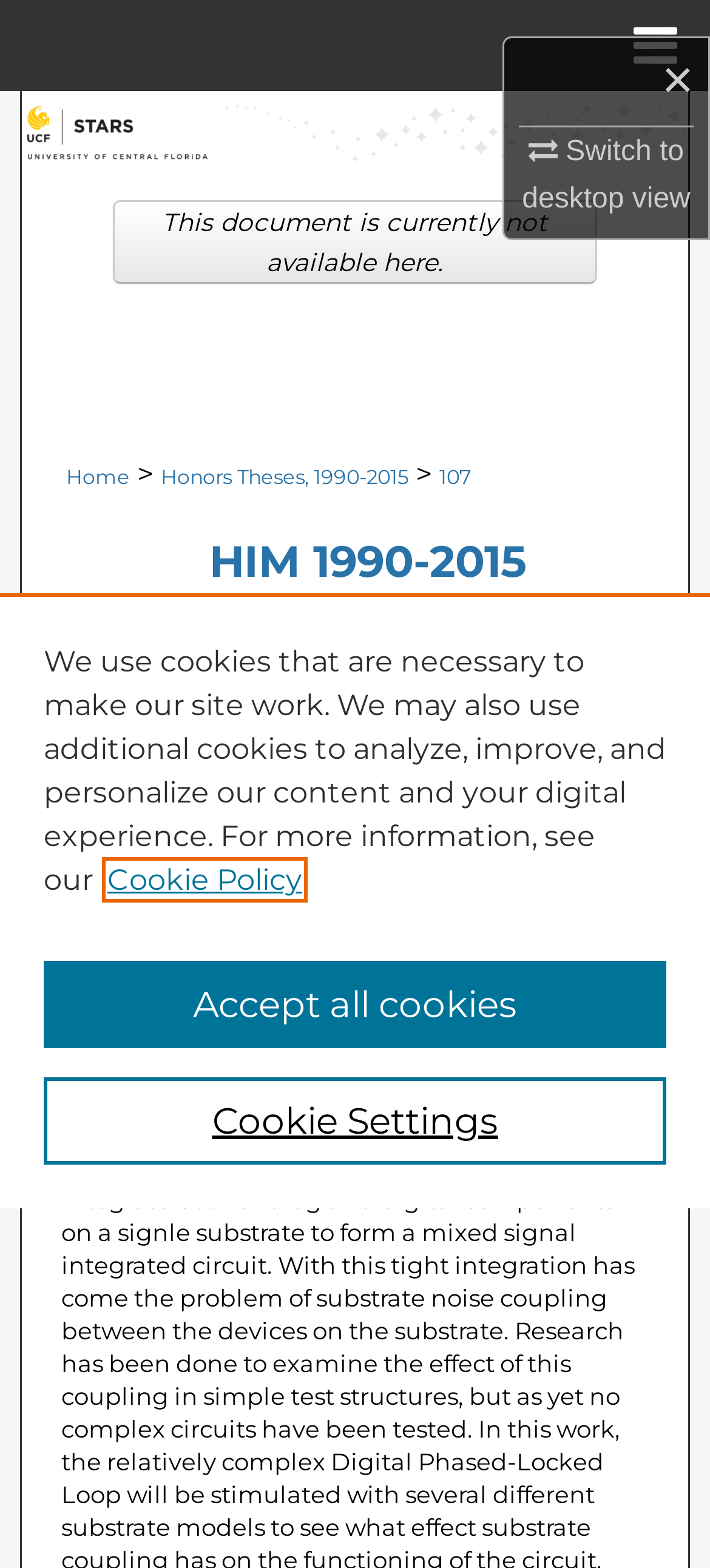Find the bounding box coordinates for the area that should be clicked to accomplish the instruction: "View author information".

[0.086, 0.607, 0.914, 0.656]